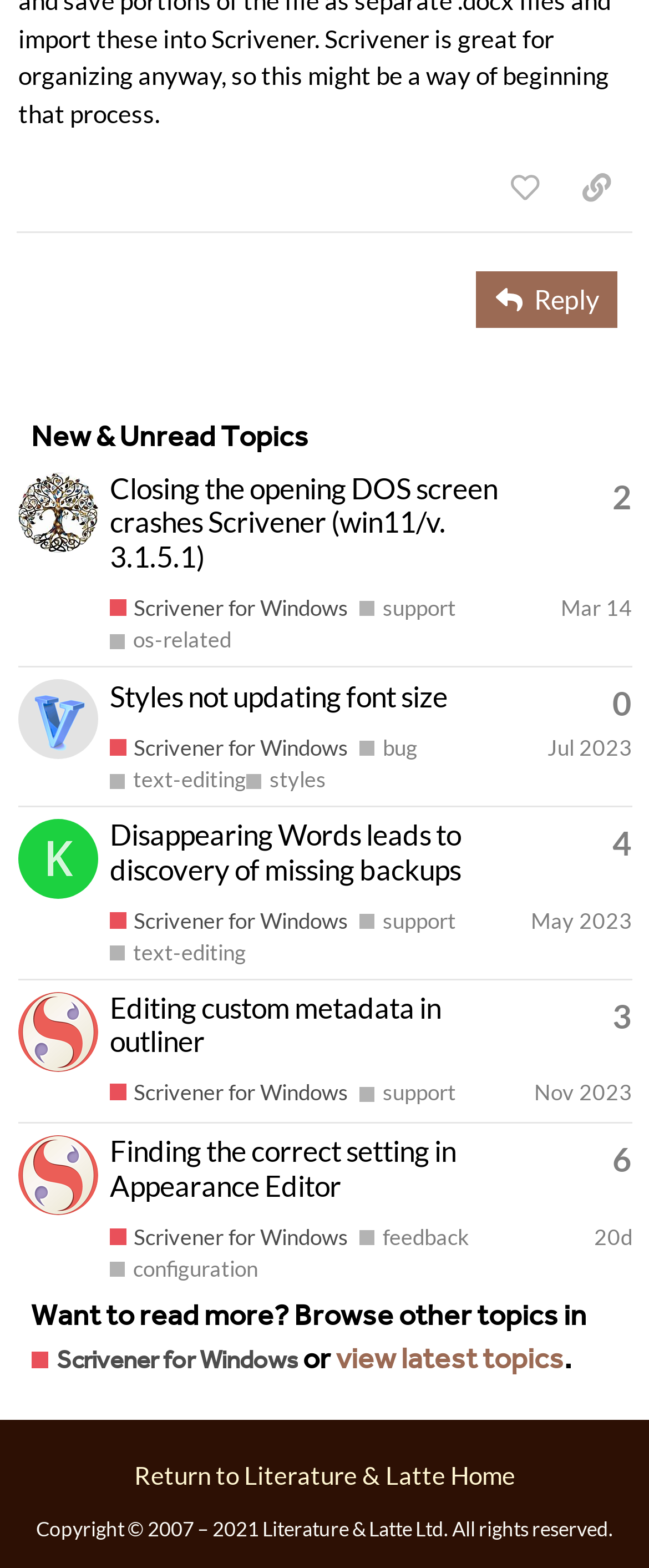Identify the bounding box coordinates of the region that should be clicked to execute the following instruction: "Browse Exploration of Neuroscience".

None